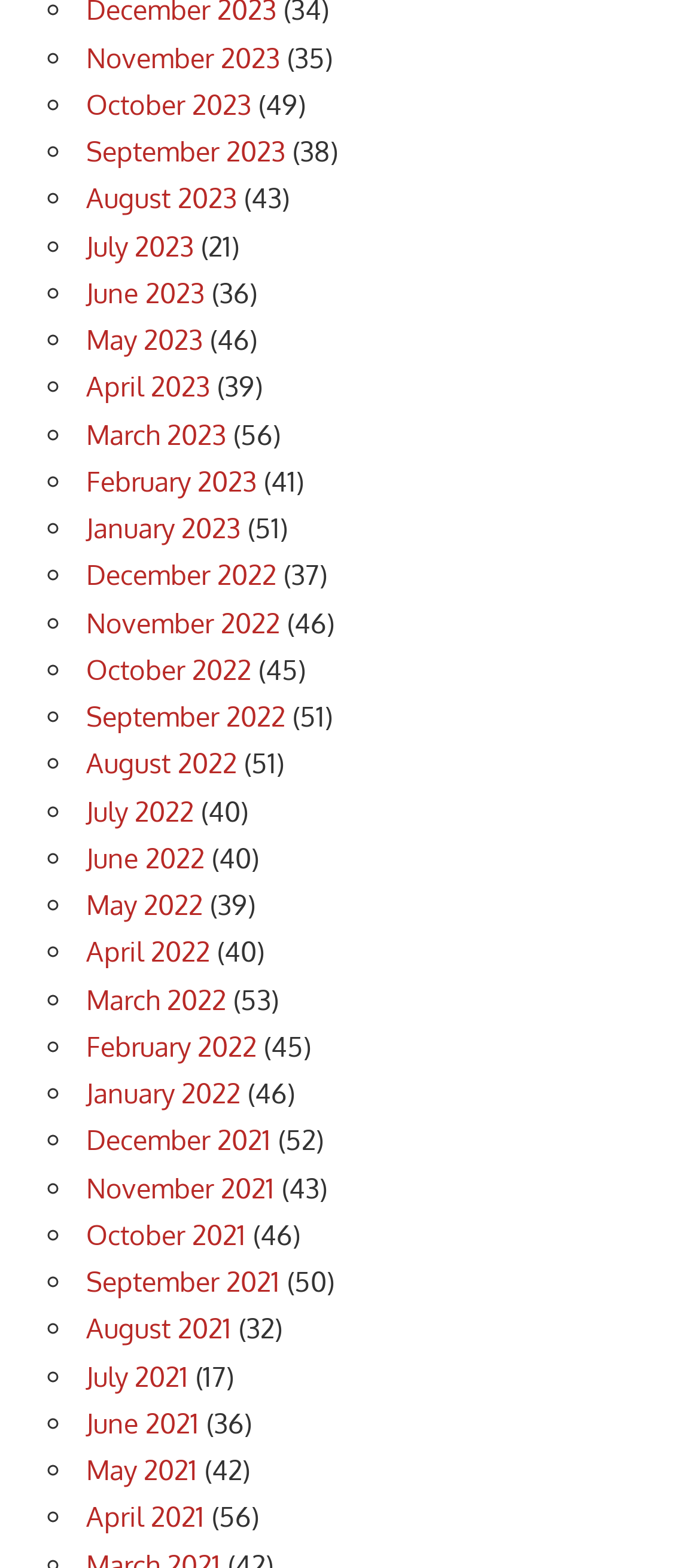Are there any months with the same number of items?
Please provide a single word or phrase as your answer based on the image.

Yes